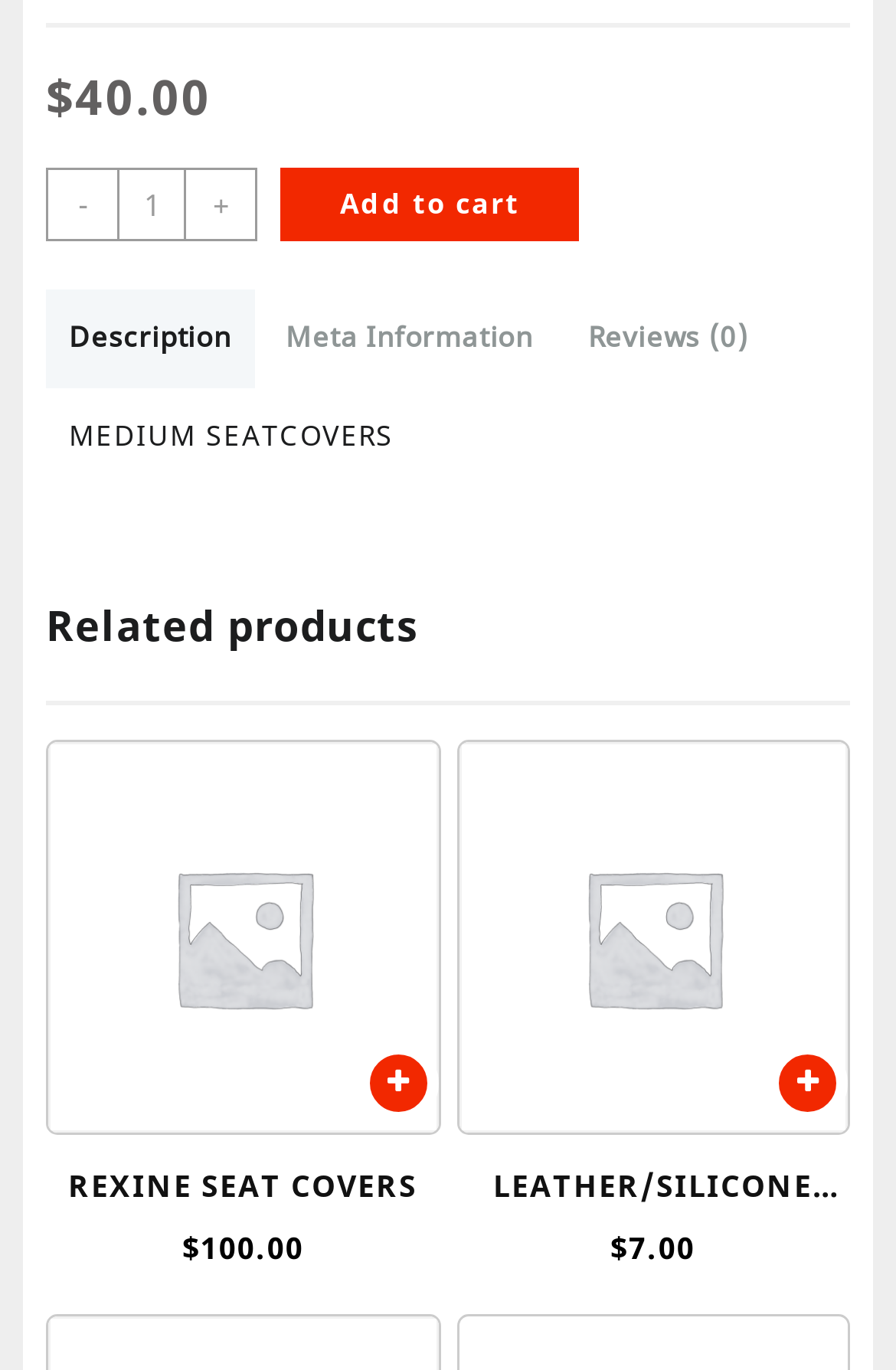What are the three tabs available on the webpage?
Please provide a single word or phrase as the answer based on the screenshot.

Description, Meta Information, Reviews